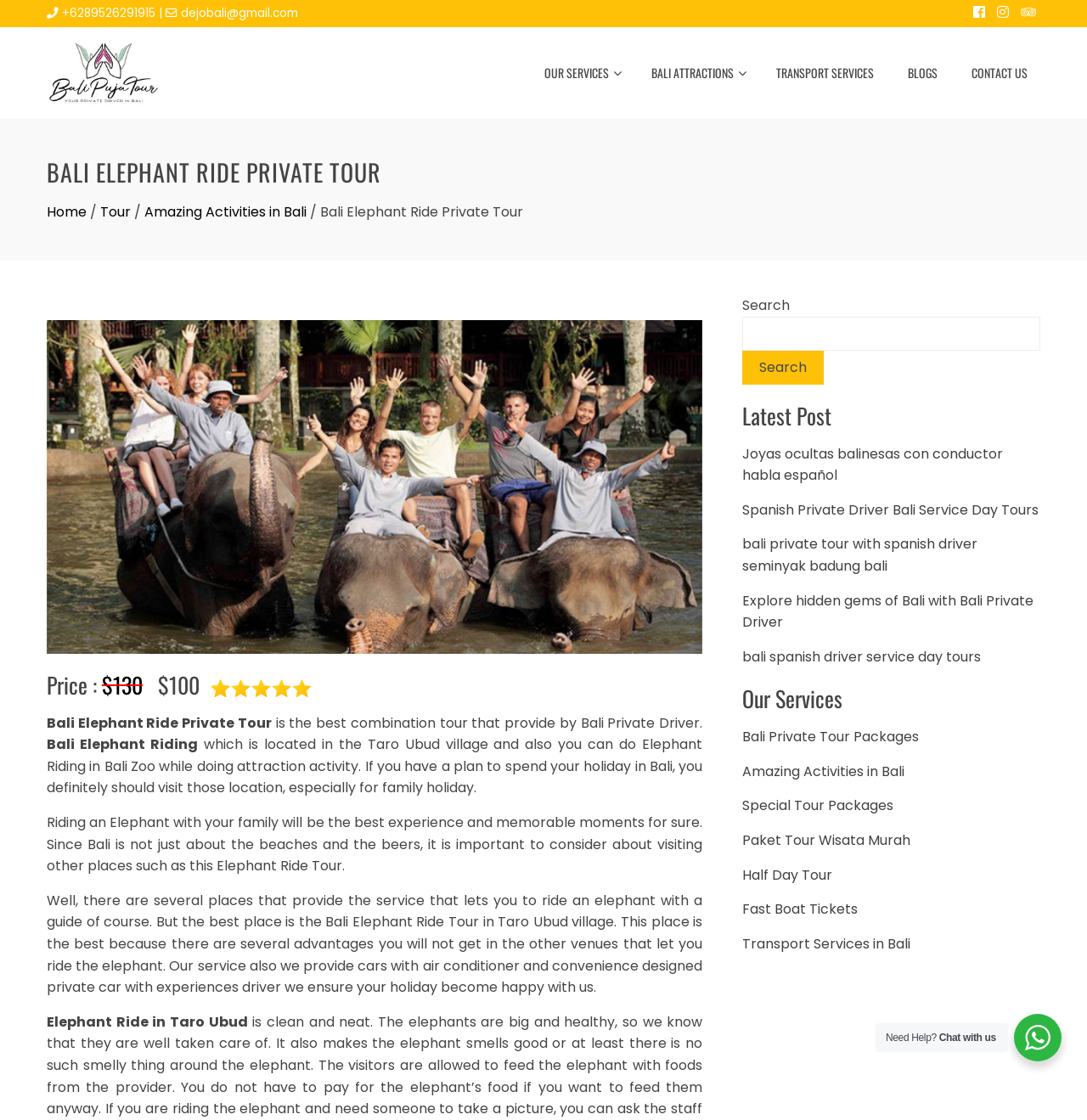For the element described, predict the bounding box coordinates as (top-left x, top-left y, bottom-right x, bottom-right y). All values should be between 0 and 1. Element description: Home

[0.043, 0.18, 0.08, 0.198]